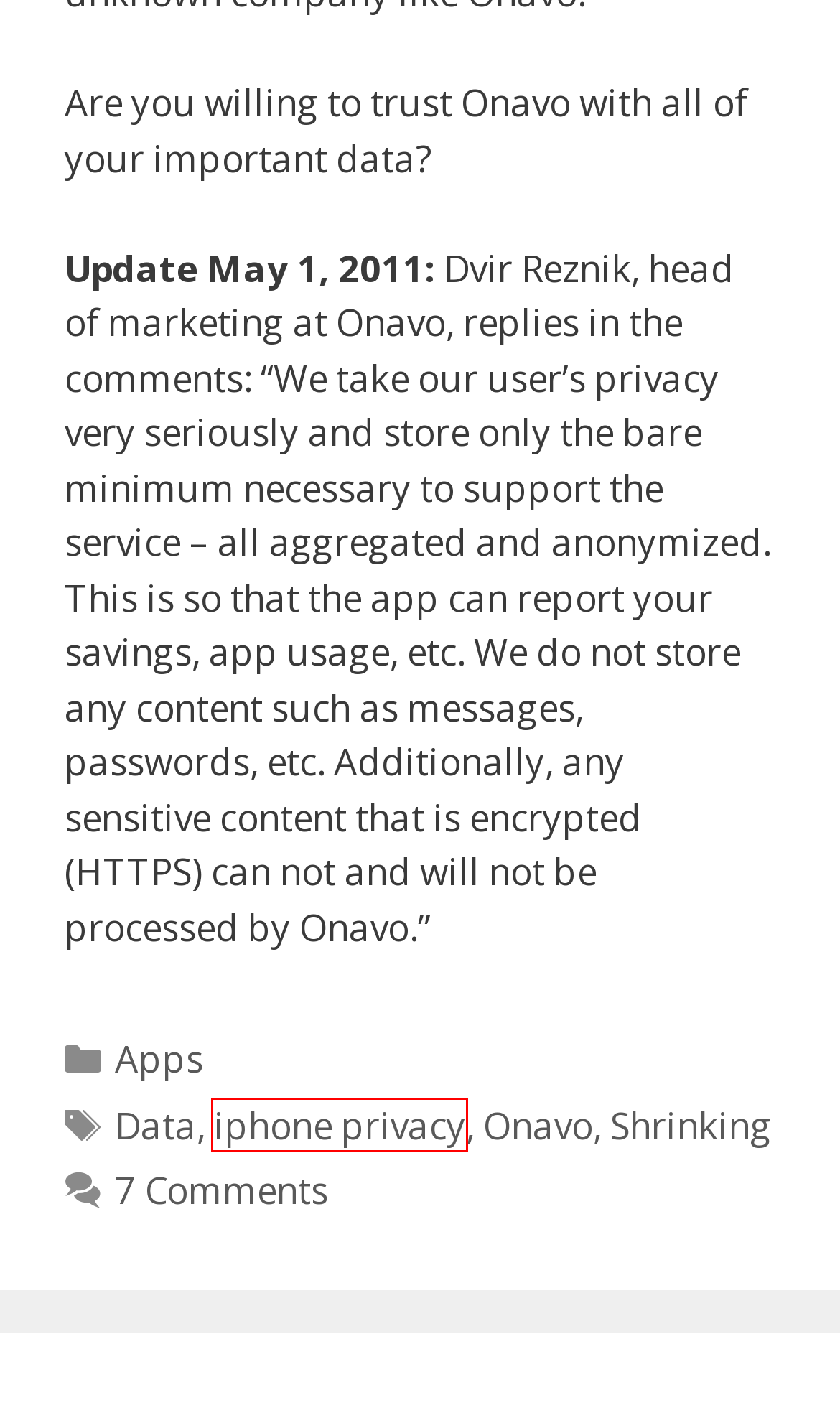Analyze the webpage screenshot with a red bounding box highlighting a UI element. Select the description that best matches the new webpage after clicking the highlighted element. Here are the options:
A. iphone privacy – Apple iPhone Review
B. Onavo – Apple iPhone Review
C. Apple iPhone Review – iPhone news, reviews and how-to's since 2007
D. Chris Galloway – Apple iPhone Review
E. Yahoo
F. The Truth About the Apple Location Tracking Scandal – Apple iPhone Review
G. Apps – Apple iPhone Review
H. Data – Apple iPhone Review

A